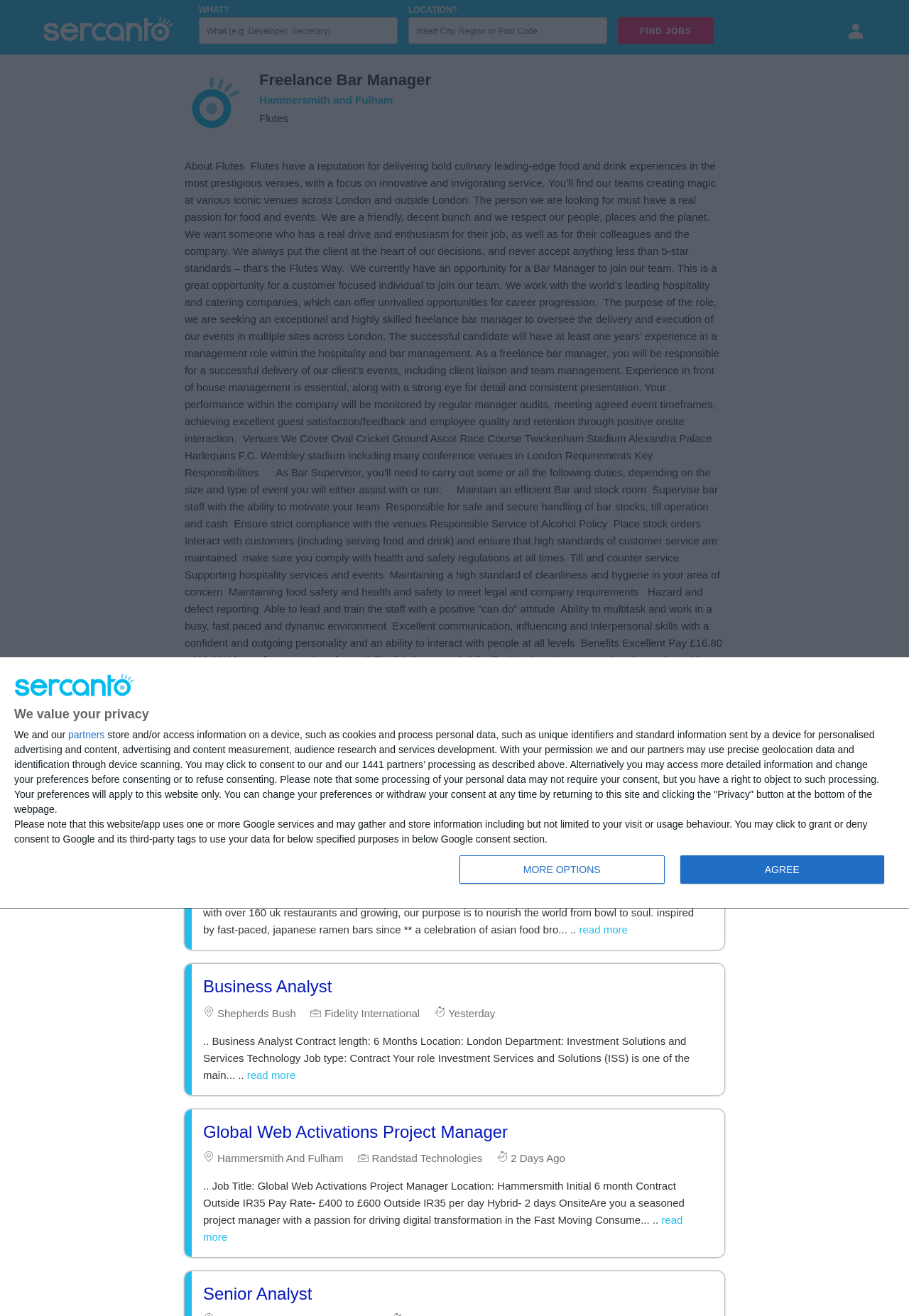What is the button text to apply for the main job offer?
Provide a one-word or short-phrase answer based on the image.

APPLY NOW